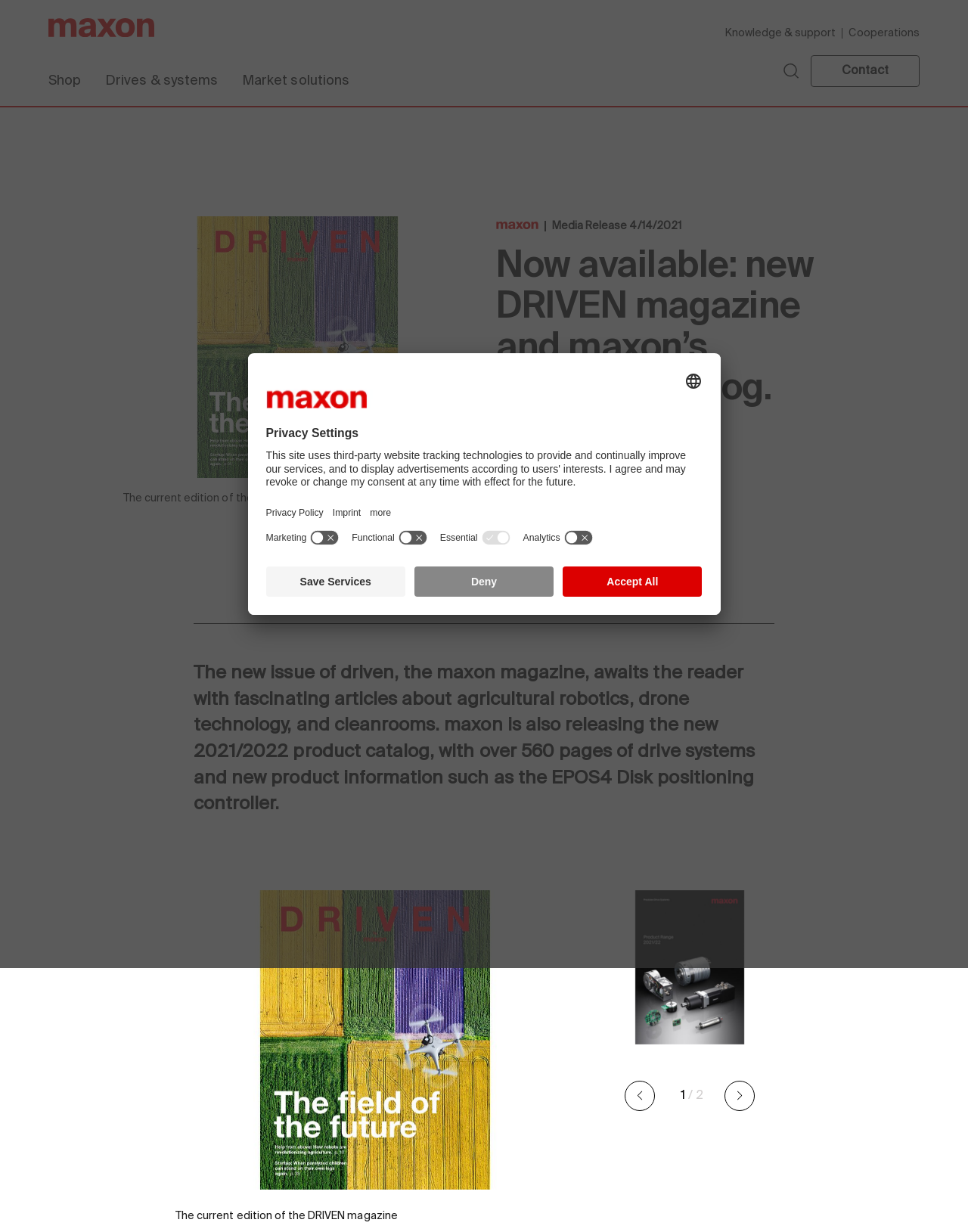Please determine the main heading text of this webpage.

Now available: new DRIVEN magazine and maxon’s product catalog.